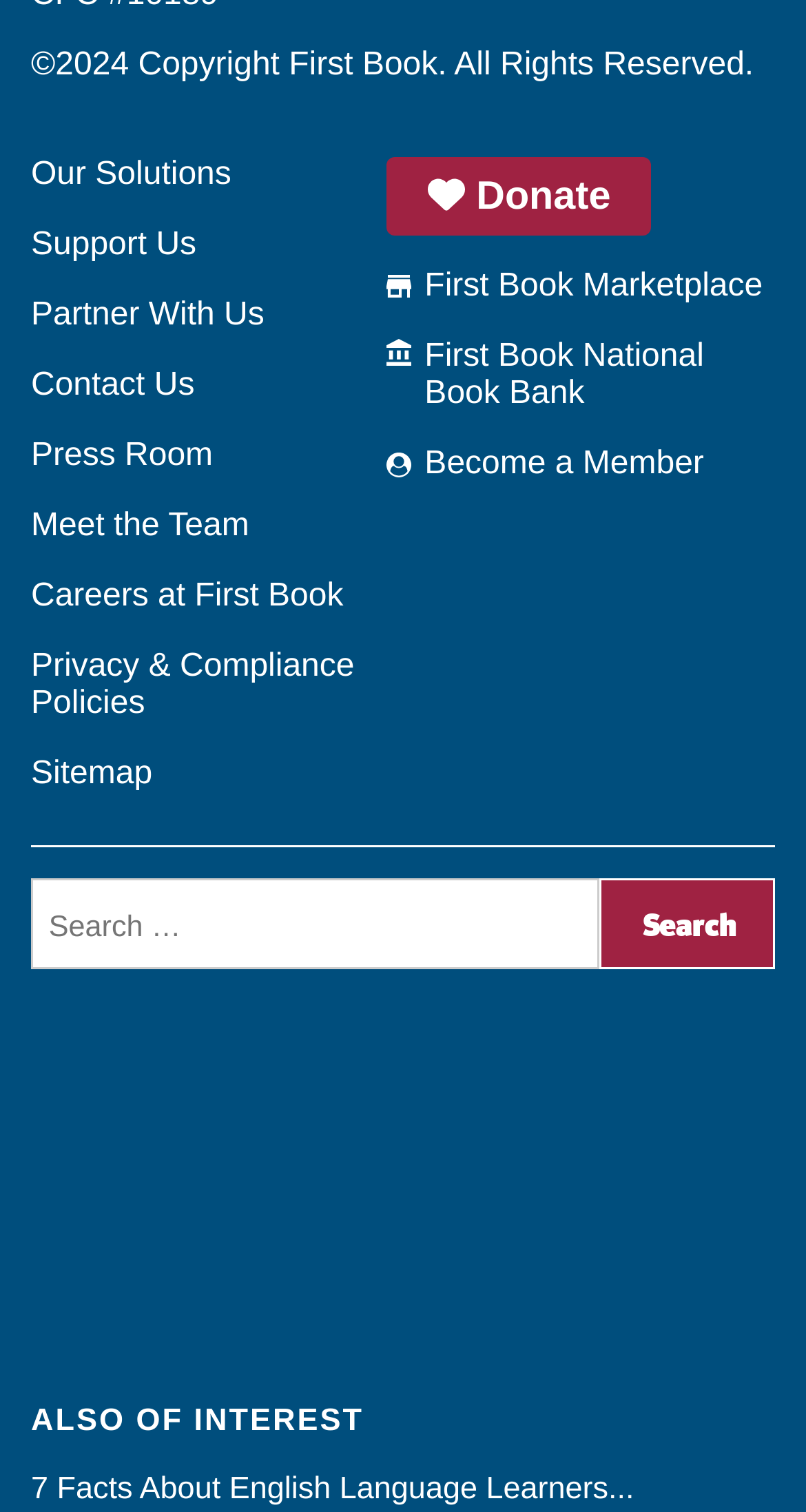Please determine the bounding box coordinates of the element's region to click in order to carry out the following instruction: "Search for something". The coordinates should be four float numbers between 0 and 1, i.e., [left, top, right, bottom].

[0.055, 0.593, 0.727, 0.635]